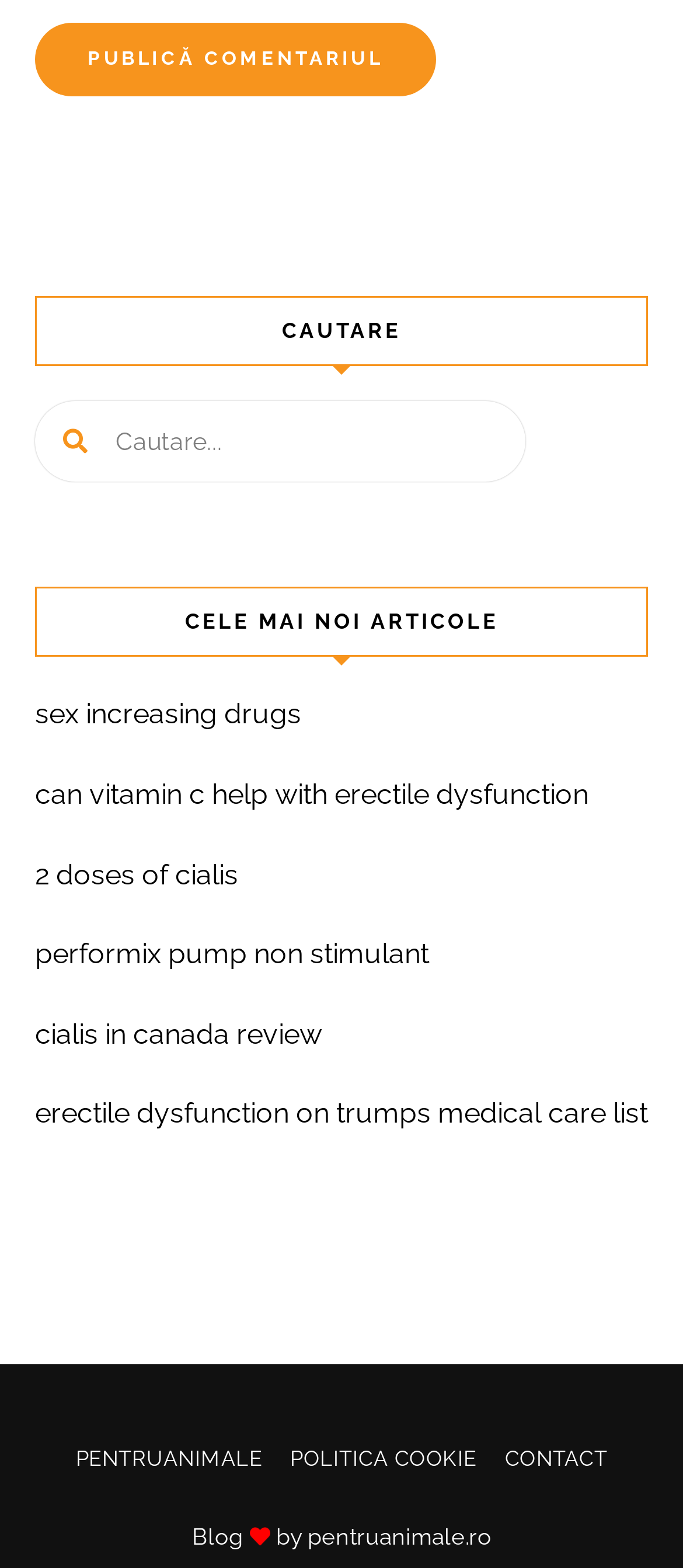Identify the bounding box for the described UI element. Provide the coordinates in (top-left x, top-left y, bottom-right x, bottom-right y) format with values ranging from 0 to 1: performix pump non stimulant

[0.051, 0.598, 0.628, 0.619]